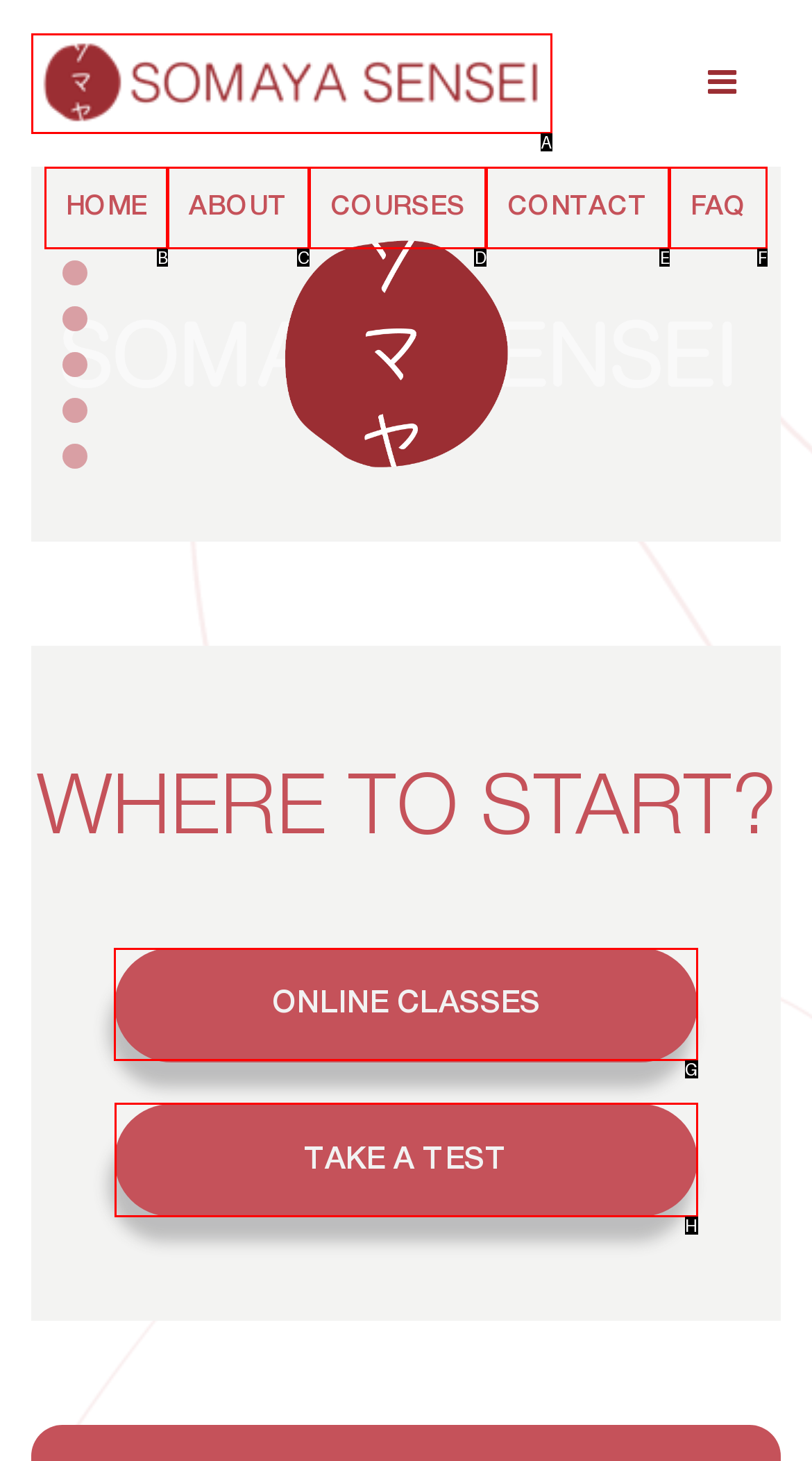Indicate the letter of the UI element that should be clicked to accomplish the task: View online classes. Answer with the letter only.

G